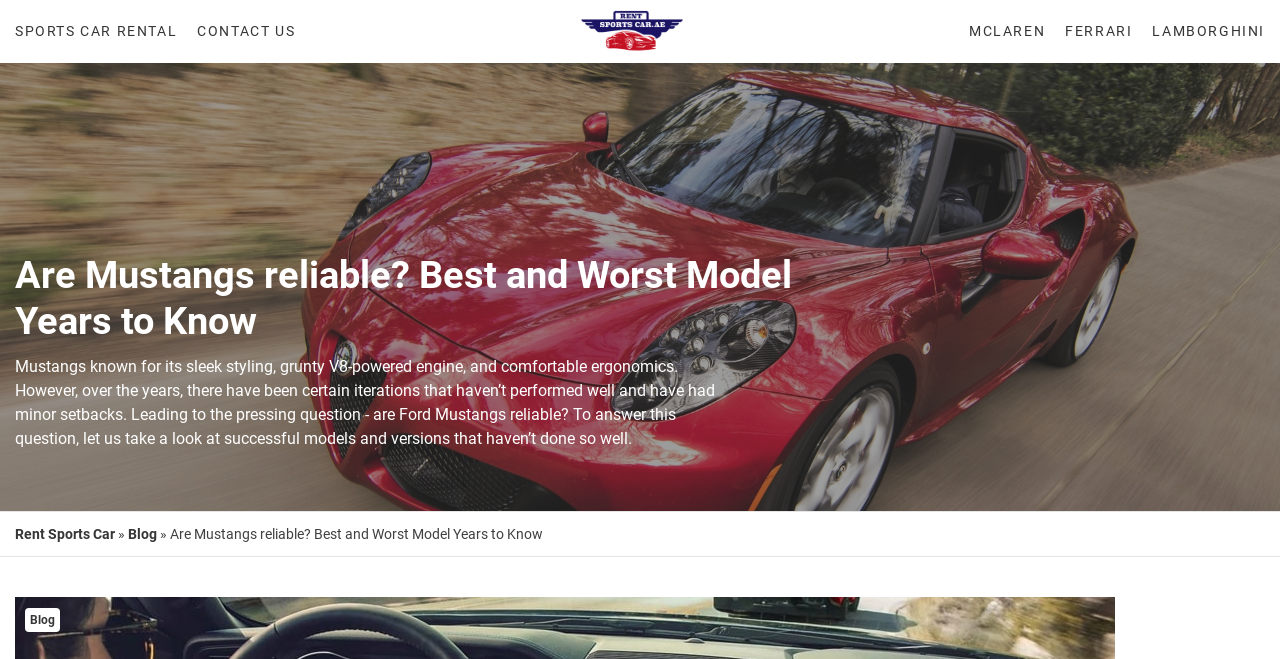Provide a thorough and detailed response to the question by examining the image: 
What is mentioned as a characteristic of Mustangs?

According to the StaticText element, Mustangs are known for their 'sleek styling, grunty V8-powered engine, and comfortable ergonomics', indicating that sleek styling is one of the characteristic features of Mustangs.